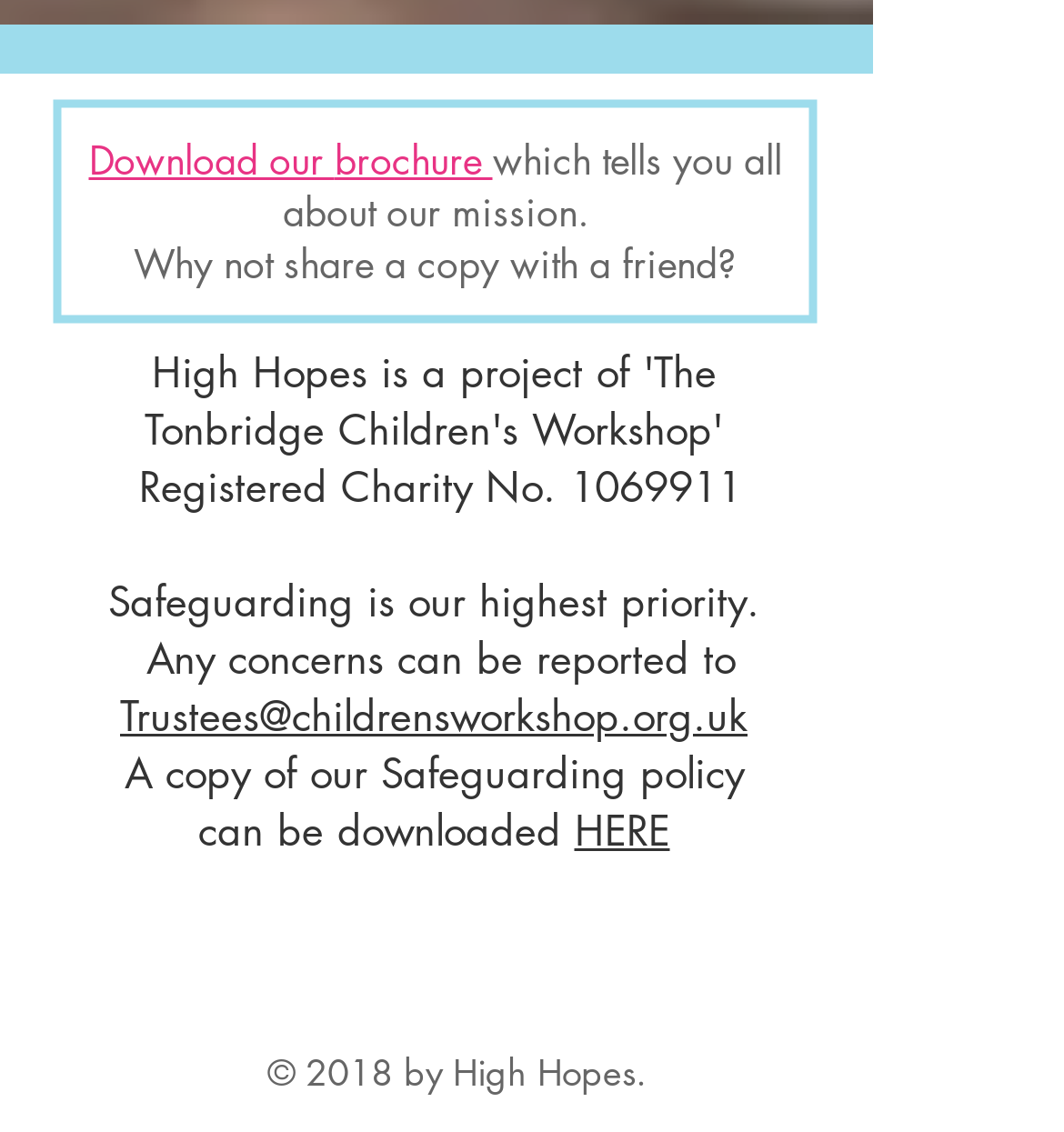Use the details in the image to answer the question thoroughly: 
What is the name of the organization?

The webpage has a StaticText element '© 2018 by High Hopes.' with bounding box coordinates [0.251, 0.925, 0.618, 0.969], indicating that the name of the organization is High Hopes.